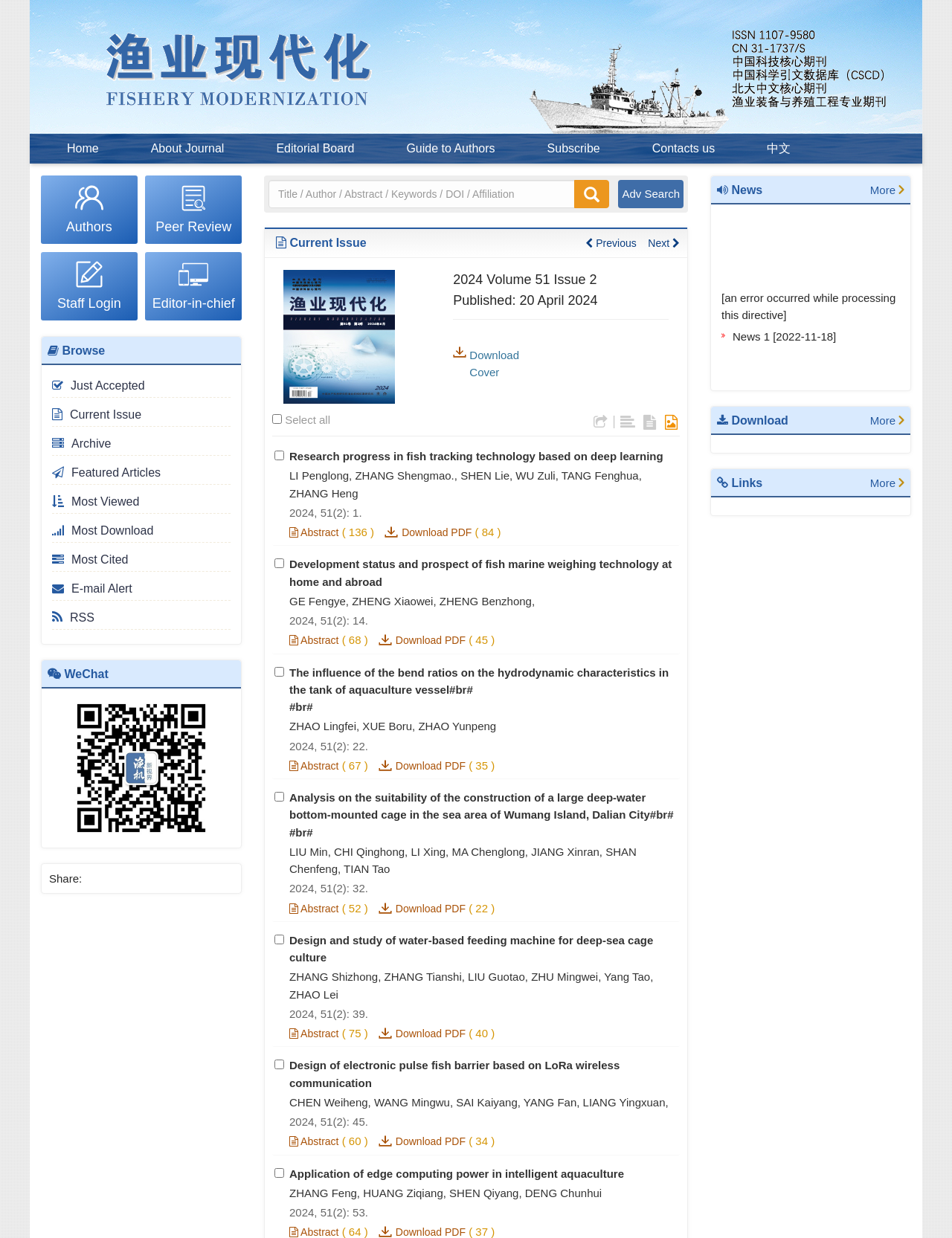Can you provide the bounding box coordinates for the element that should be clicked to implement the instruction: "Download the cover of the current issue"?

[0.476, 0.28, 0.557, 0.308]